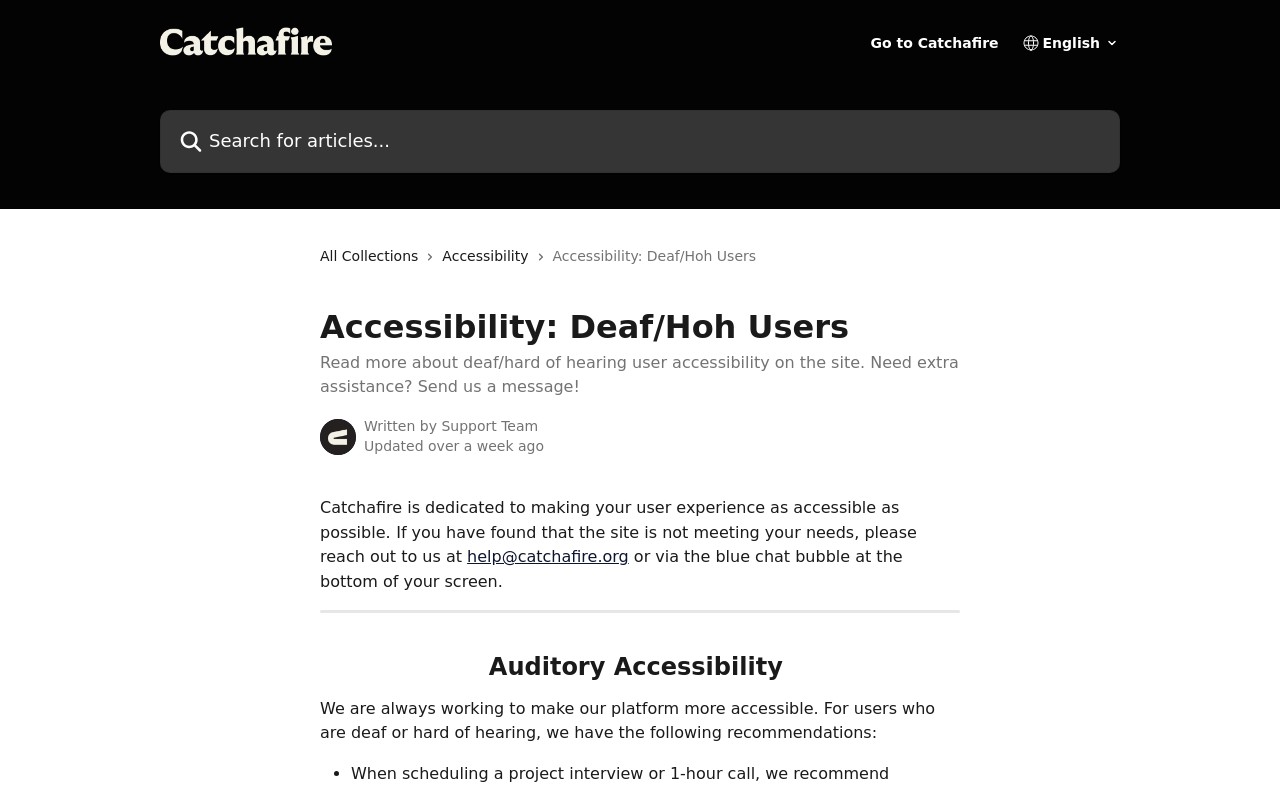Provide the bounding box coordinates for the specified HTML element described in this description: "alt="Catchafire Help Center"". The coordinates should be four float numbers ranging from 0 to 1, in the format [left, top, right, bottom].

[0.125, 0.03, 0.259, 0.075]